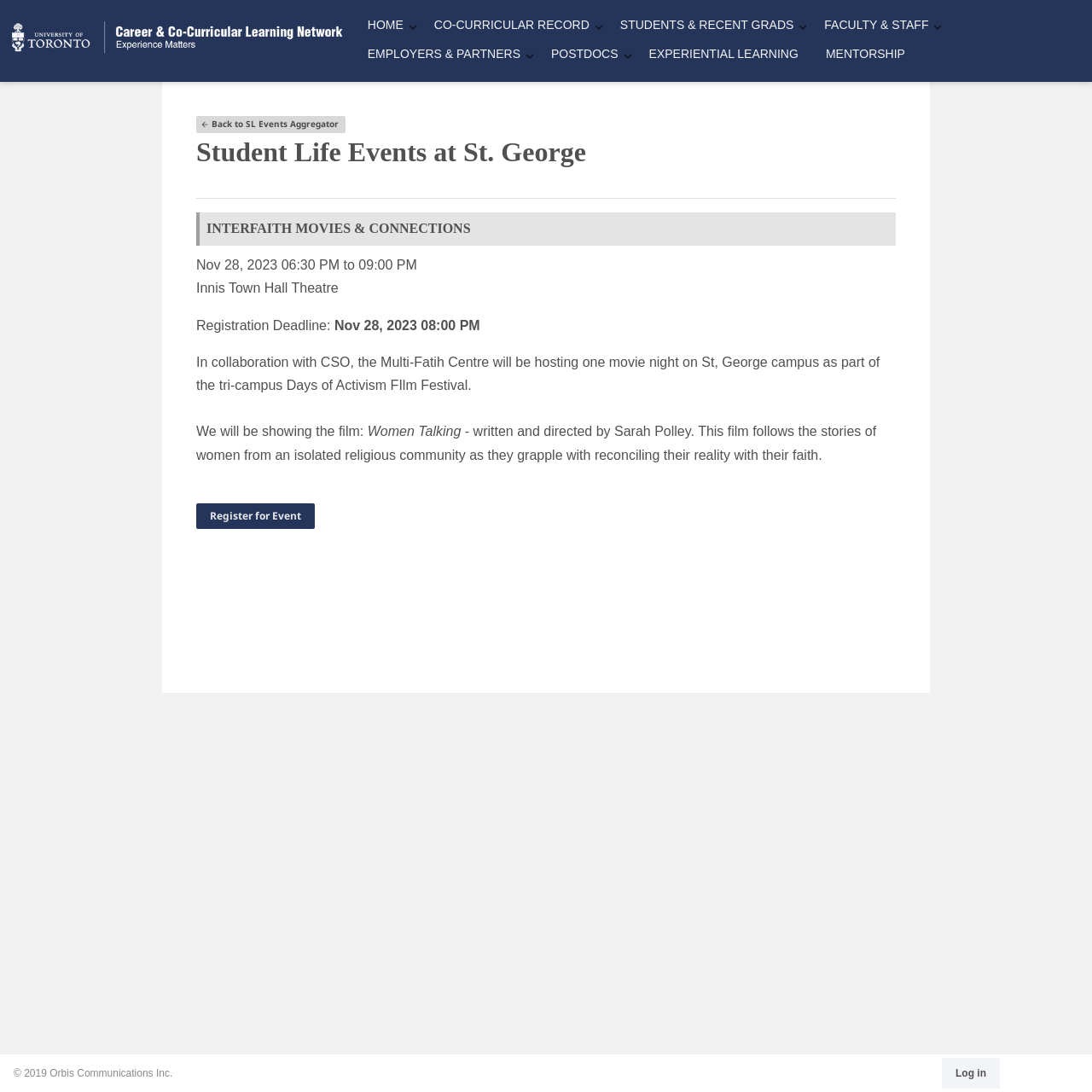Please identify the coordinates of the bounding box that should be clicked to fulfill this instruction: "Switch the language".

None